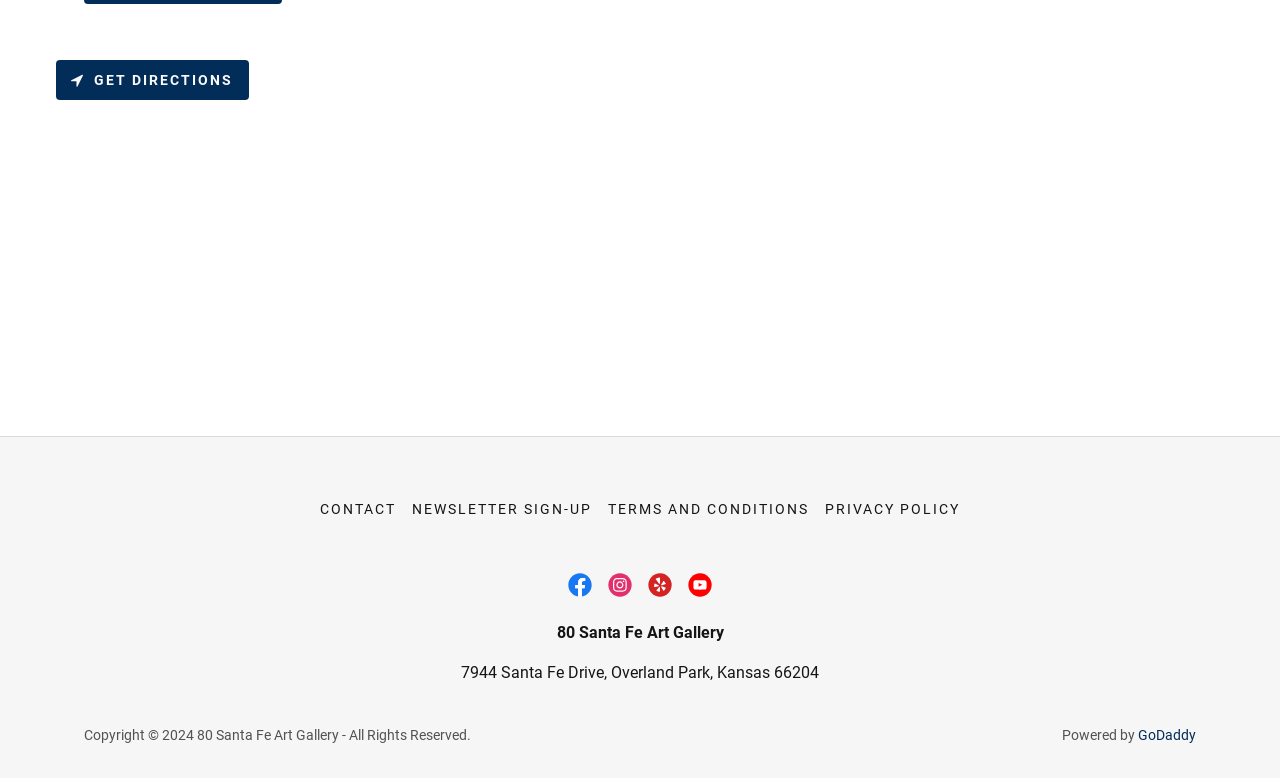Can you show the bounding box coordinates of the region to click on to complete the task described in the instruction: "Search for something"?

None